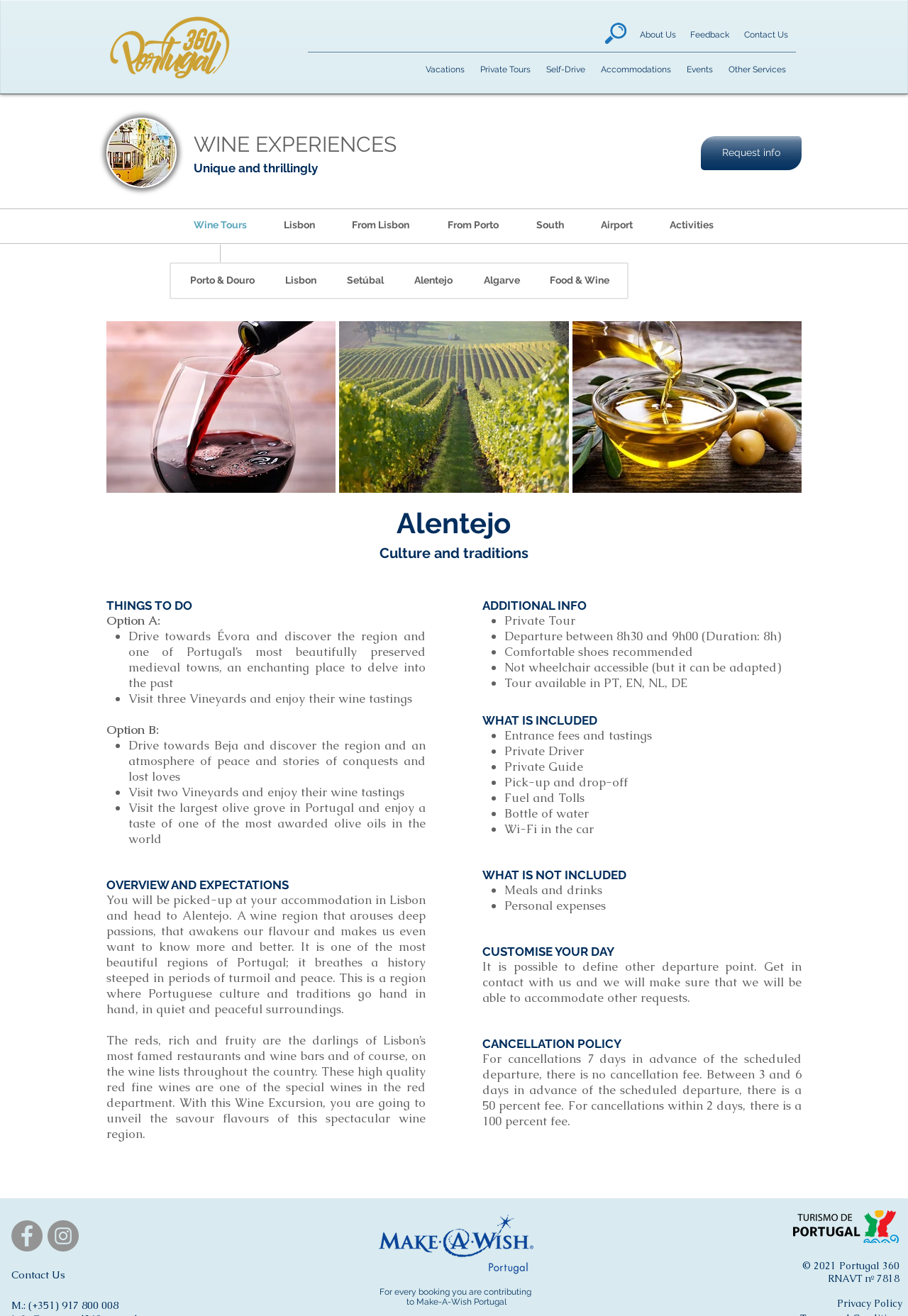Please provide a brief answer to the following inquiry using a single word or phrase:
Is the wine excursion wheelchair accessible?

No